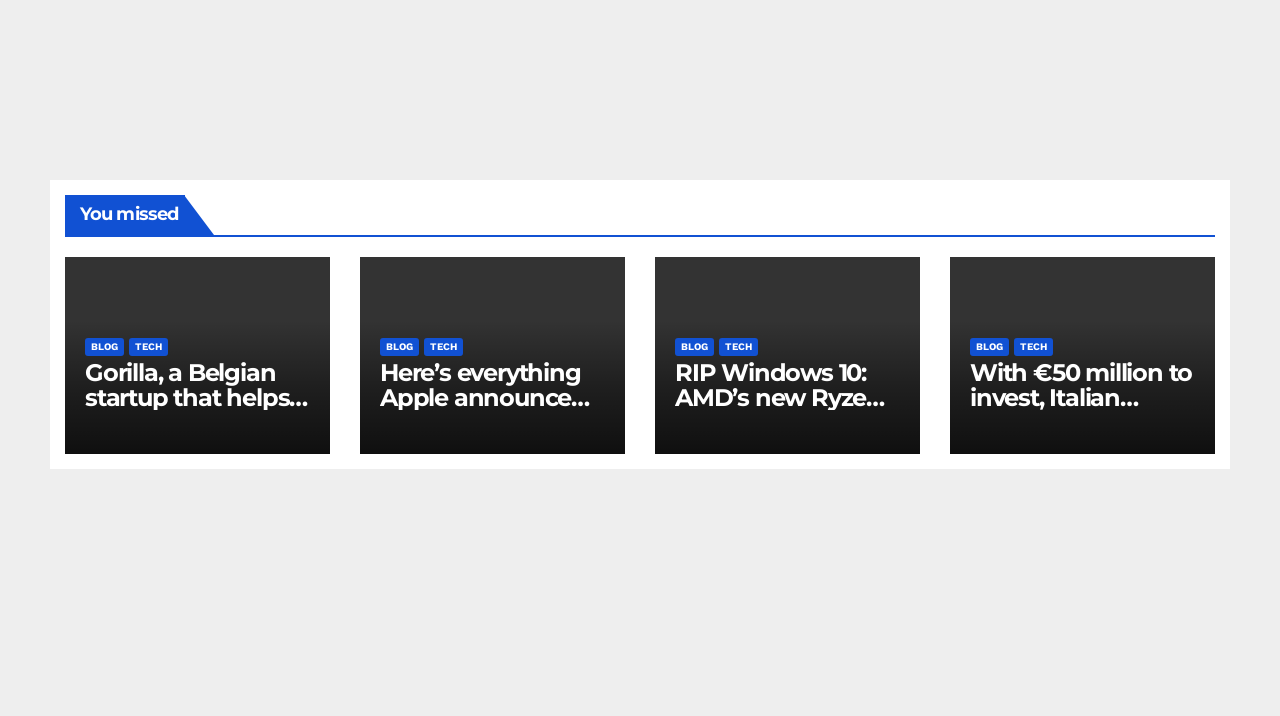Use a single word or phrase to answer the question: What is the vertical position of the 'Site Links' section?

Bottom